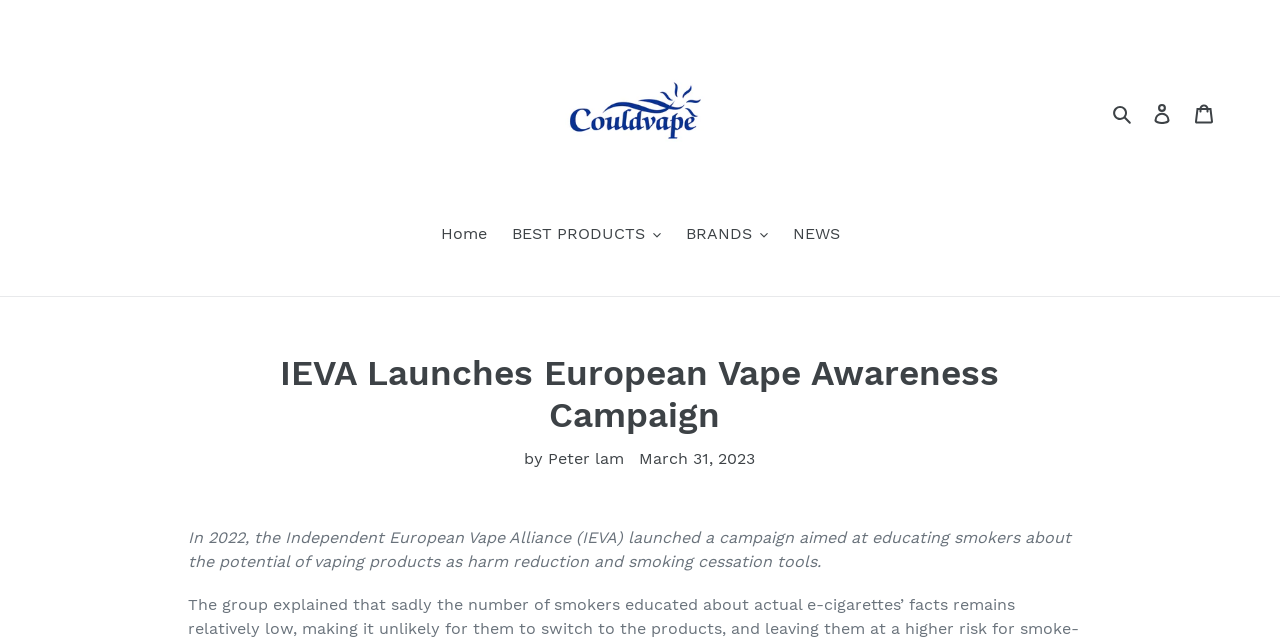Please determine the main heading text of this webpage.

IEVA Launches European Vape Awareness Campaign 